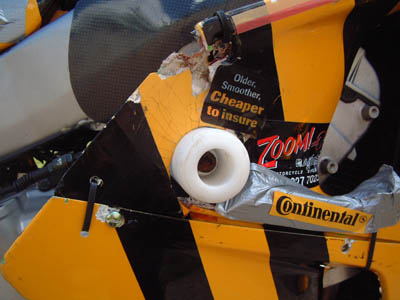What color is the wheel?
Please provide a detailed and thorough answer to the question.

The caption explicitly mentions 'a white wheel is visible', which indicates the color of the wheel.